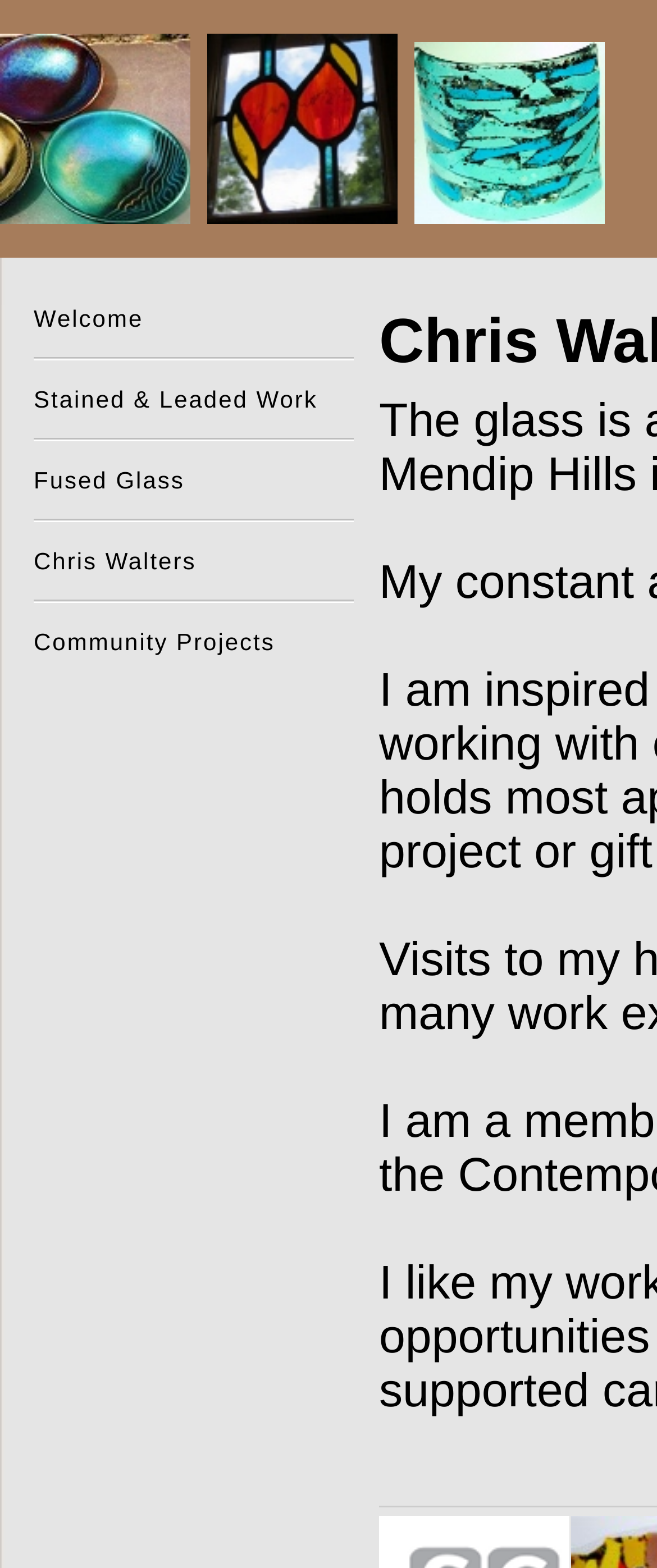What is the number of images on the top?
Using the screenshot, give a one-word or short phrase answer.

3